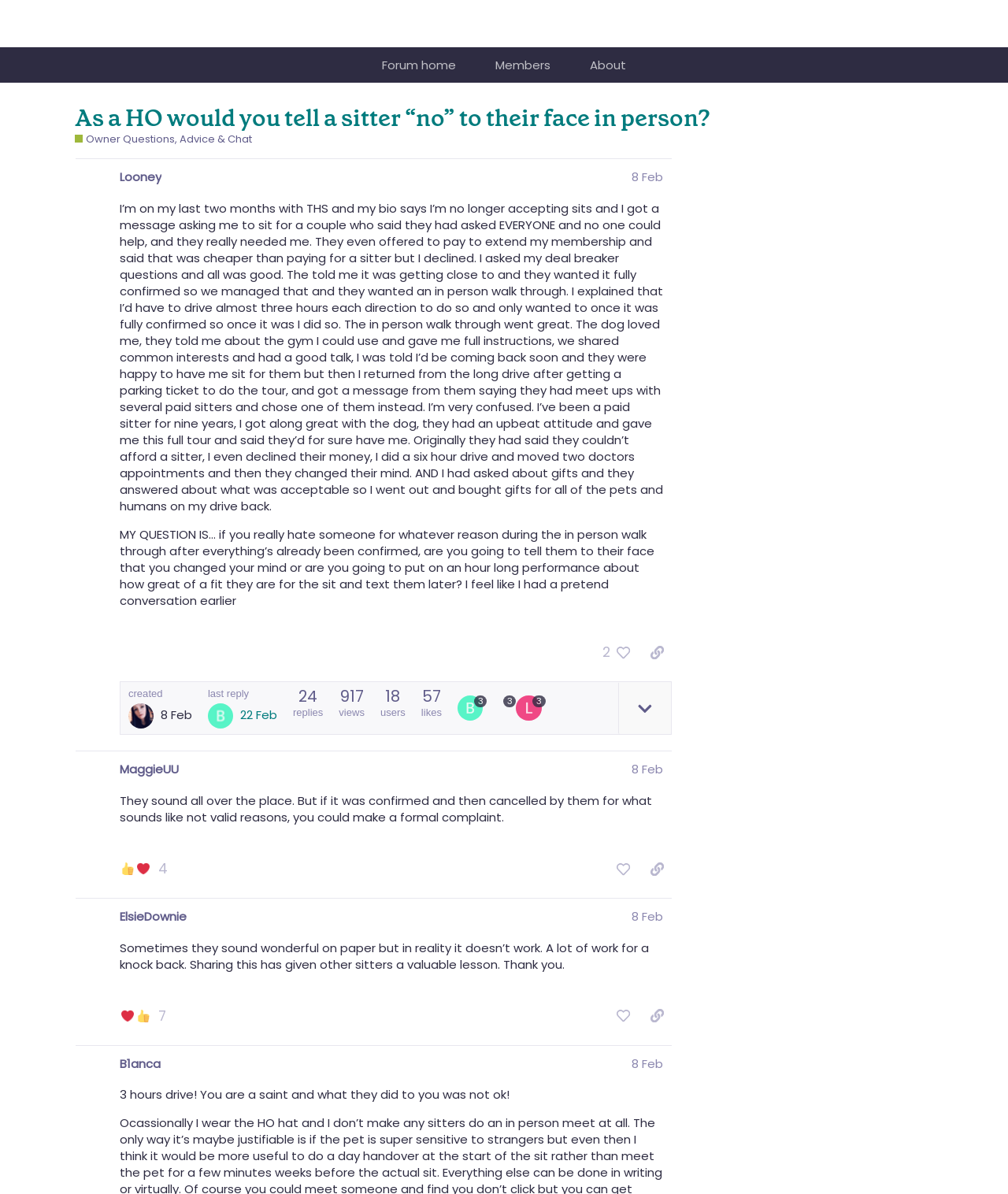What is the purpose of the button 'copy a link to this post to clipboard'?
Using the image, elaborate on the answer with as much detail as possible.

The button 'copy a link to this post to clipboard' is likely used to copy a link to the post, allowing users to easily share the post with others.